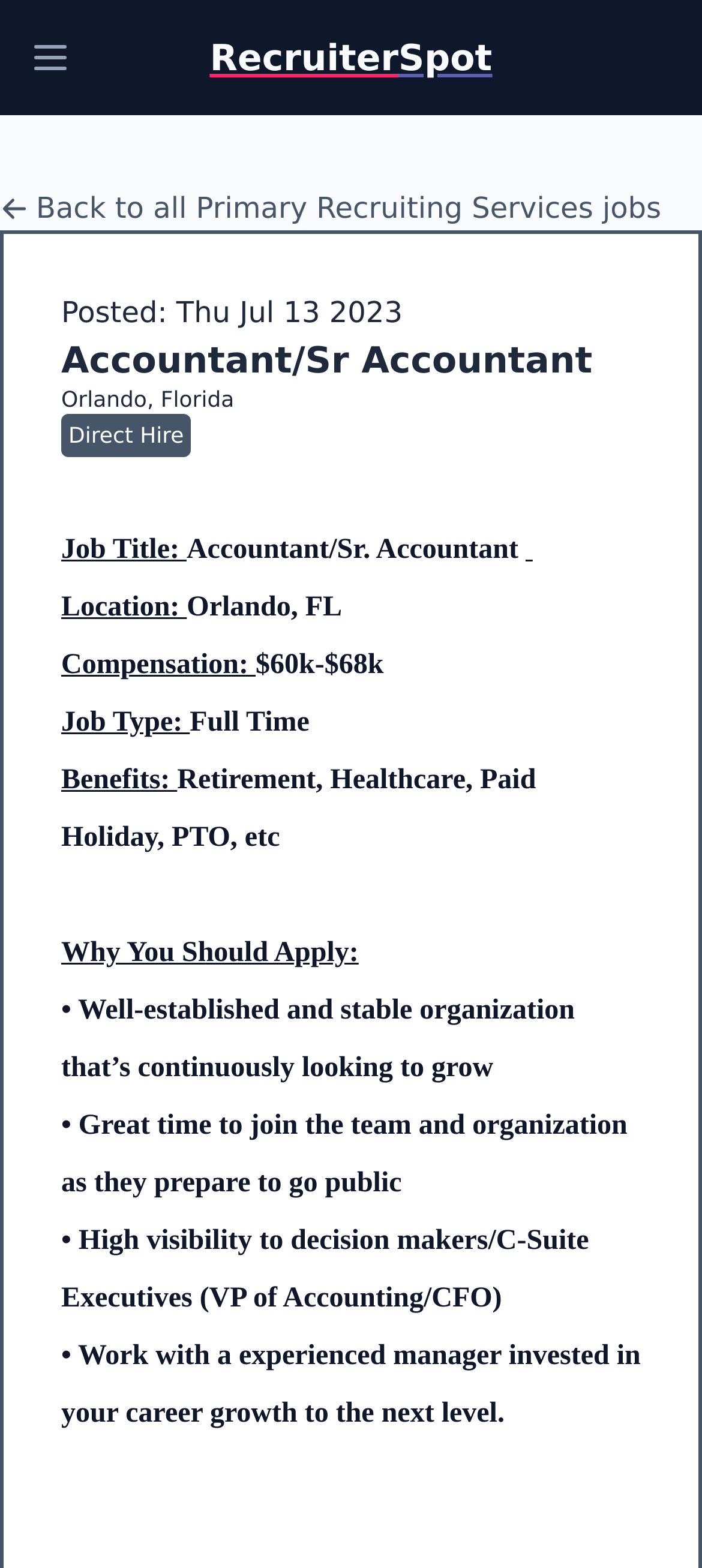Locate the bounding box of the user interface element based on this description: "Open main menu".

[0.021, 0.014, 0.123, 0.06]